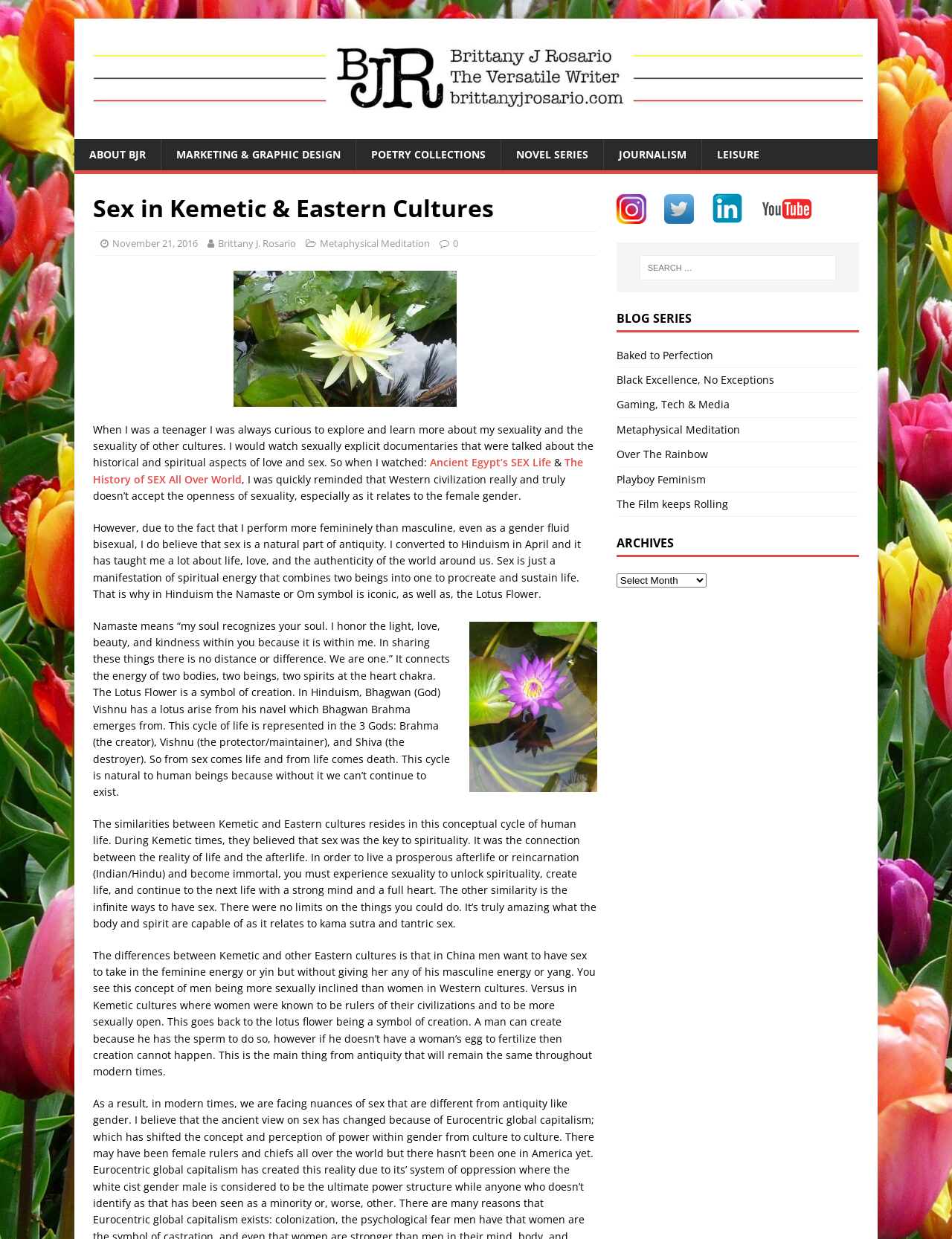Produce a meticulous description of the webpage.

This webpage is about the blog of Brittany J. Rosario, with a focus on the article "Sex in Kemetic & Eastern Cultures". At the top of the page, there is a header section with a link to the author's name and a navigation menu with links to different sections of the website, including "ABOUT BJR", "MARKETING & GRAPHIC DESIGN", "POETRY COLLECTIONS", "NOVEL SERIES", "JOURNALISM", and "LEISURE".

Below the header section, there is a large image with a caption "20150801_090632-2". To the left of the image, there is a block of text that discusses the author's curiosity about sexuality and spirituality, and how they were influenced by watching documentaries about ancient cultures.

The main article "Sex in Kemetic & Eastern Cultures" is divided into several paragraphs, with images and links scattered throughout. The text discusses the similarities and differences between Kemetic and Eastern cultures in their views on sexuality and spirituality. The author explains how in Kemetic culture, sex was seen as a key to spirituality, and how it was believed to be a natural part of life and creation. The article also touches on the concept of the lotus flower as a symbol of creation and the cycle of life.

To the right of the main article, there is a sidebar with links to social media profiles, including Instagram, LinkedIn, and YouTube. There is also a search box and a section titled "BLOG SERIES" with links to different categories of blog posts, such as "Baked to Perfection" and "Metaphysical Meditation". Below that, there is a section titled "ARCHIVES" with a dropdown menu to select different months and years.

Overall, the webpage has a clean and organized layout, with a focus on the main article and easy access to other sections of the website.